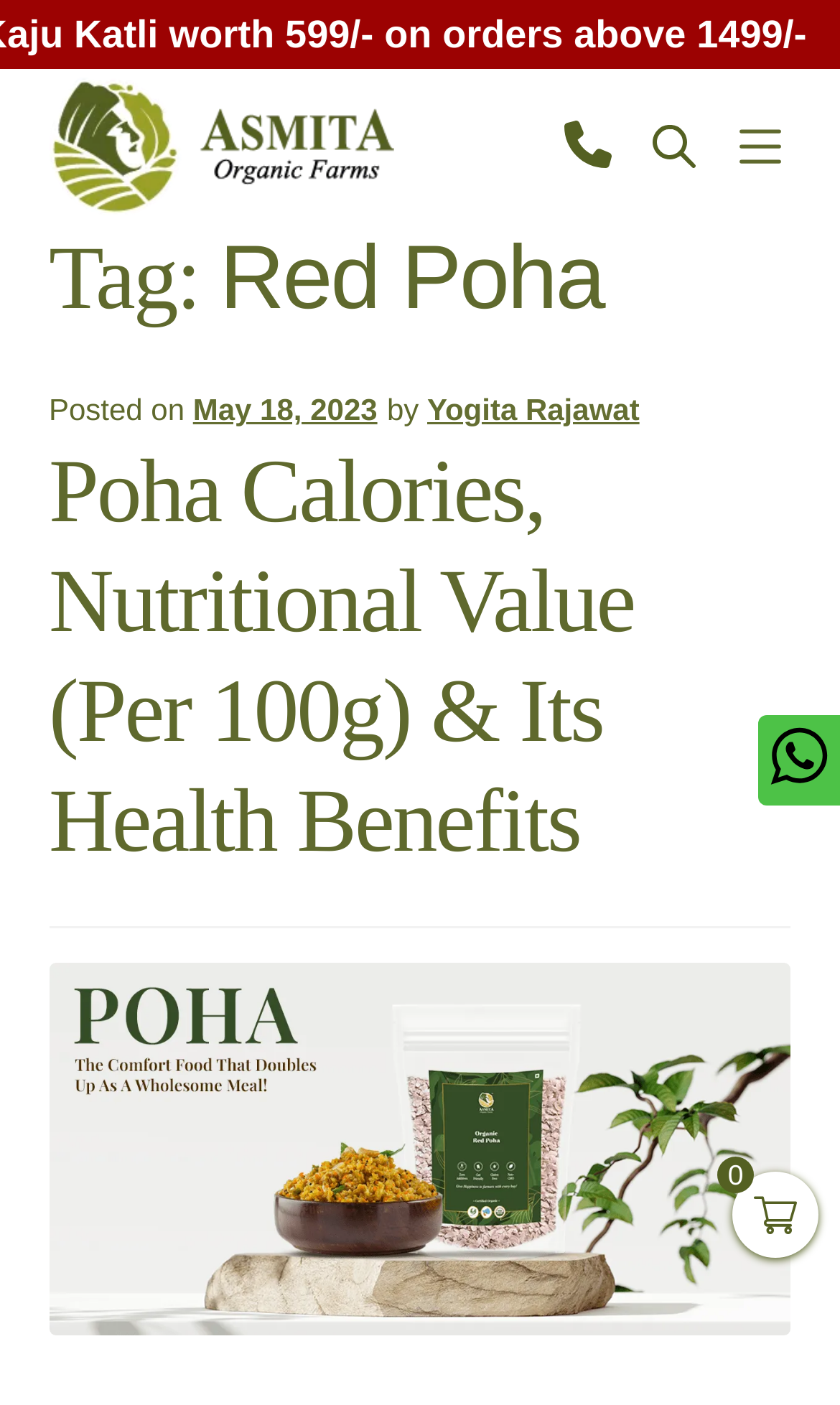Answer the question in a single word or phrase:
Who is the author of the blog post?

Yogita Rajawat